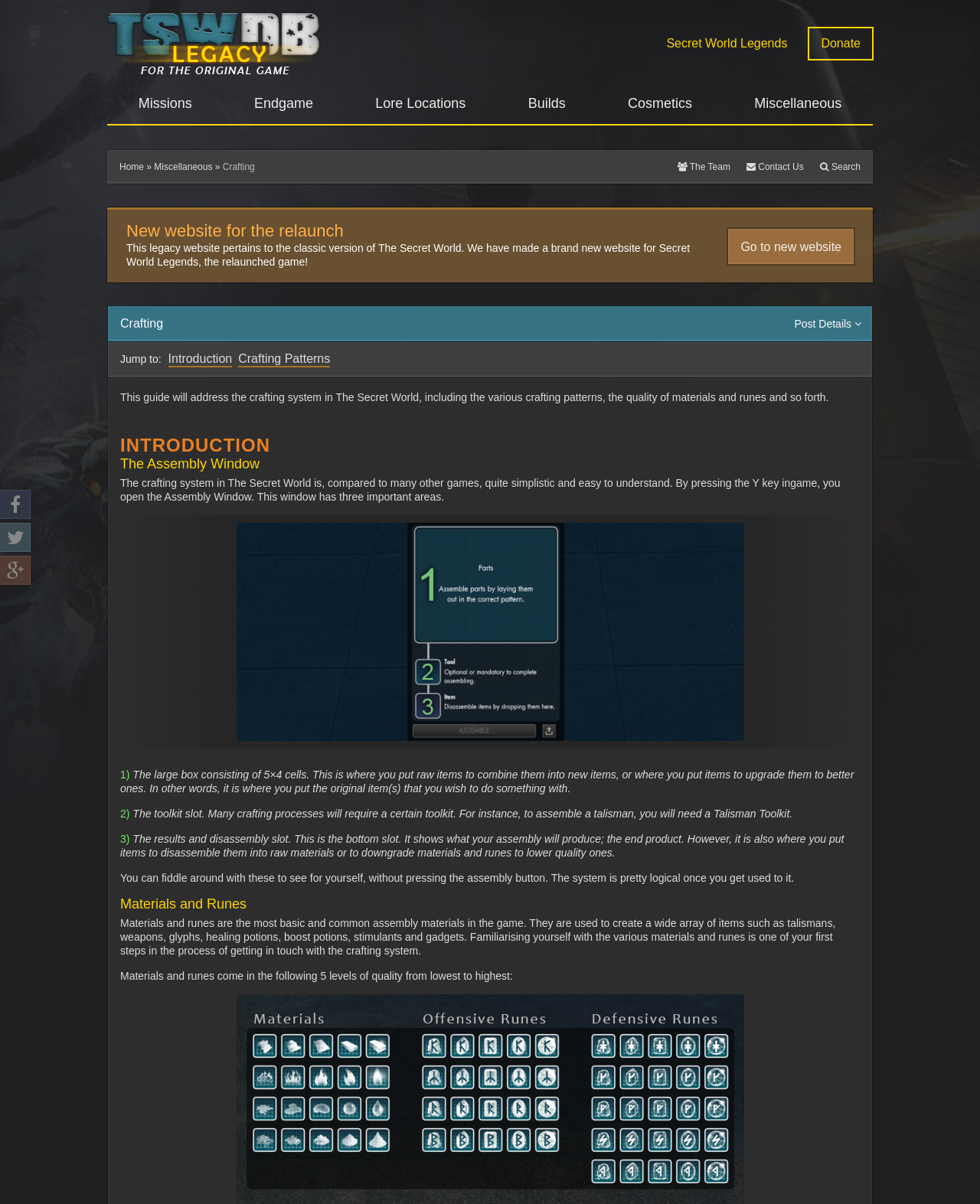Extract the bounding box coordinates of the UI element described: "DO IT FOR". Provide the coordinates in the format [left, top, right, bottom] with values ranging from 0 to 1.

None